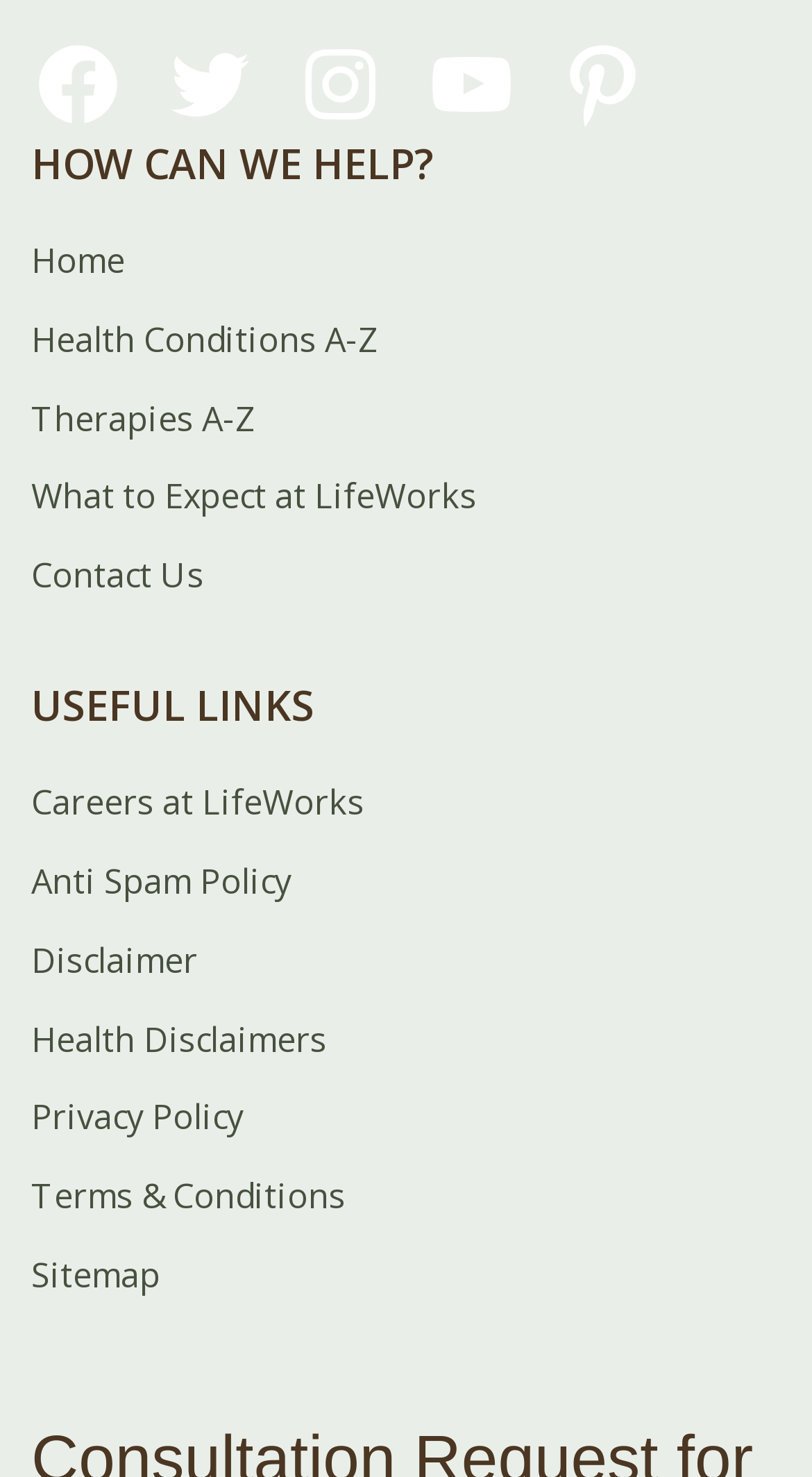Locate the UI element described by What to Expect at LifeWorks and provide its bounding box coordinates. Use the format (top-left x, top-left y, bottom-right x, bottom-right y) with all values as floating point numbers between 0 and 1.

[0.038, 0.28, 0.579, 0.311]